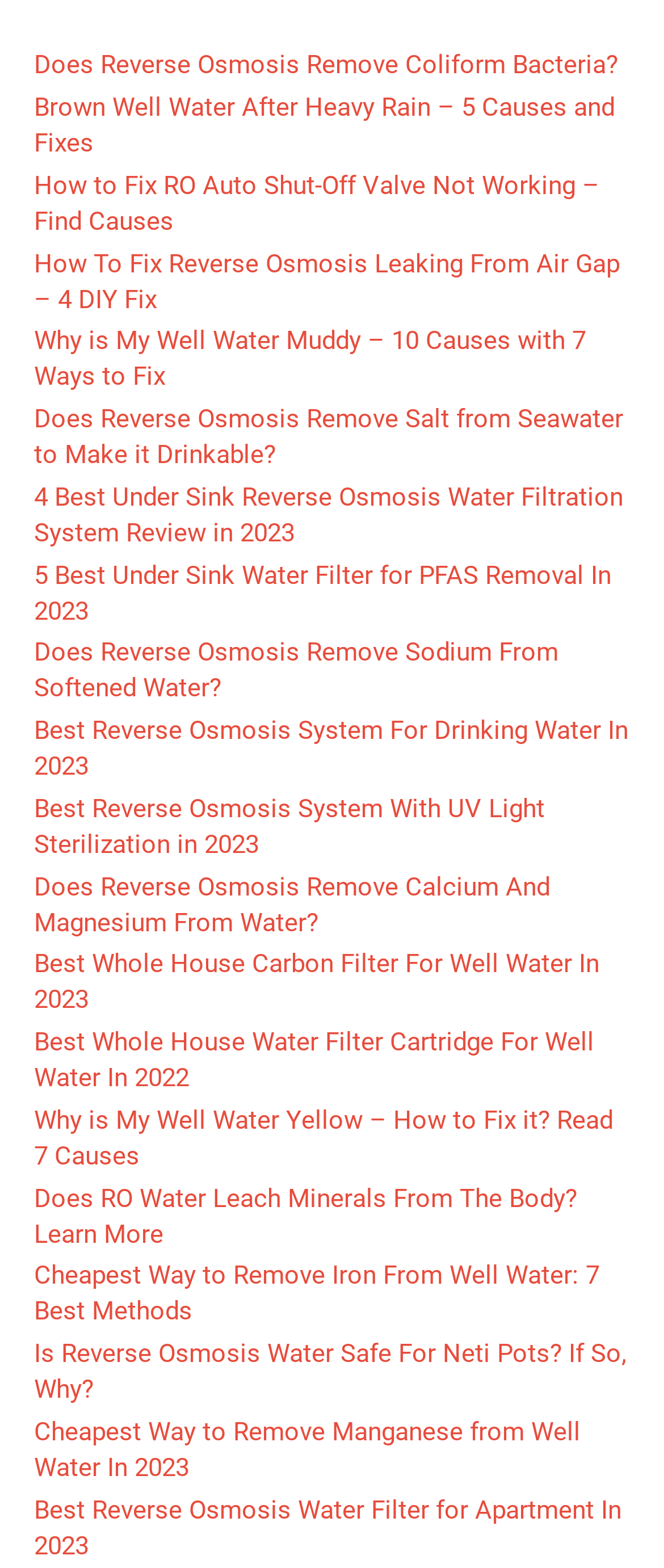Pinpoint the bounding box coordinates of the area that should be clicked to complete the following instruction: "Click on the link to learn about removing coliform bacteria from water". The coordinates must be given as four float numbers between 0 and 1, i.e., [left, top, right, bottom].

[0.051, 0.032, 0.931, 0.052]